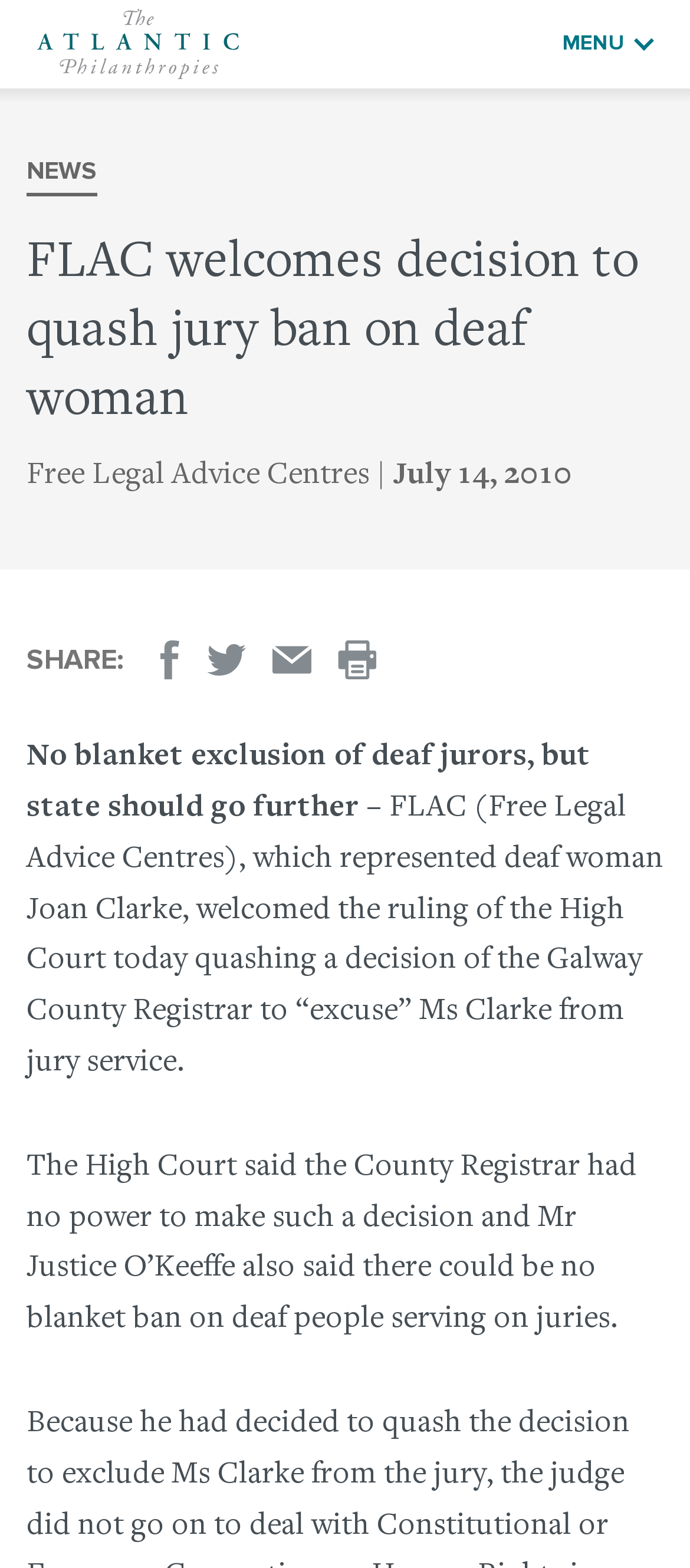Generate the title text from the webpage.

FLAC welcomes decision to quash jury ban on deaf woman